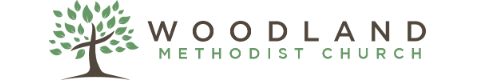Look at the image and write a detailed answer to the question: 
What is symbolized by the stylized tree?

The design includes a stylized tree with lush green leaves, symbolizing growth and community, which implies that the tree represents the church's values and mission.